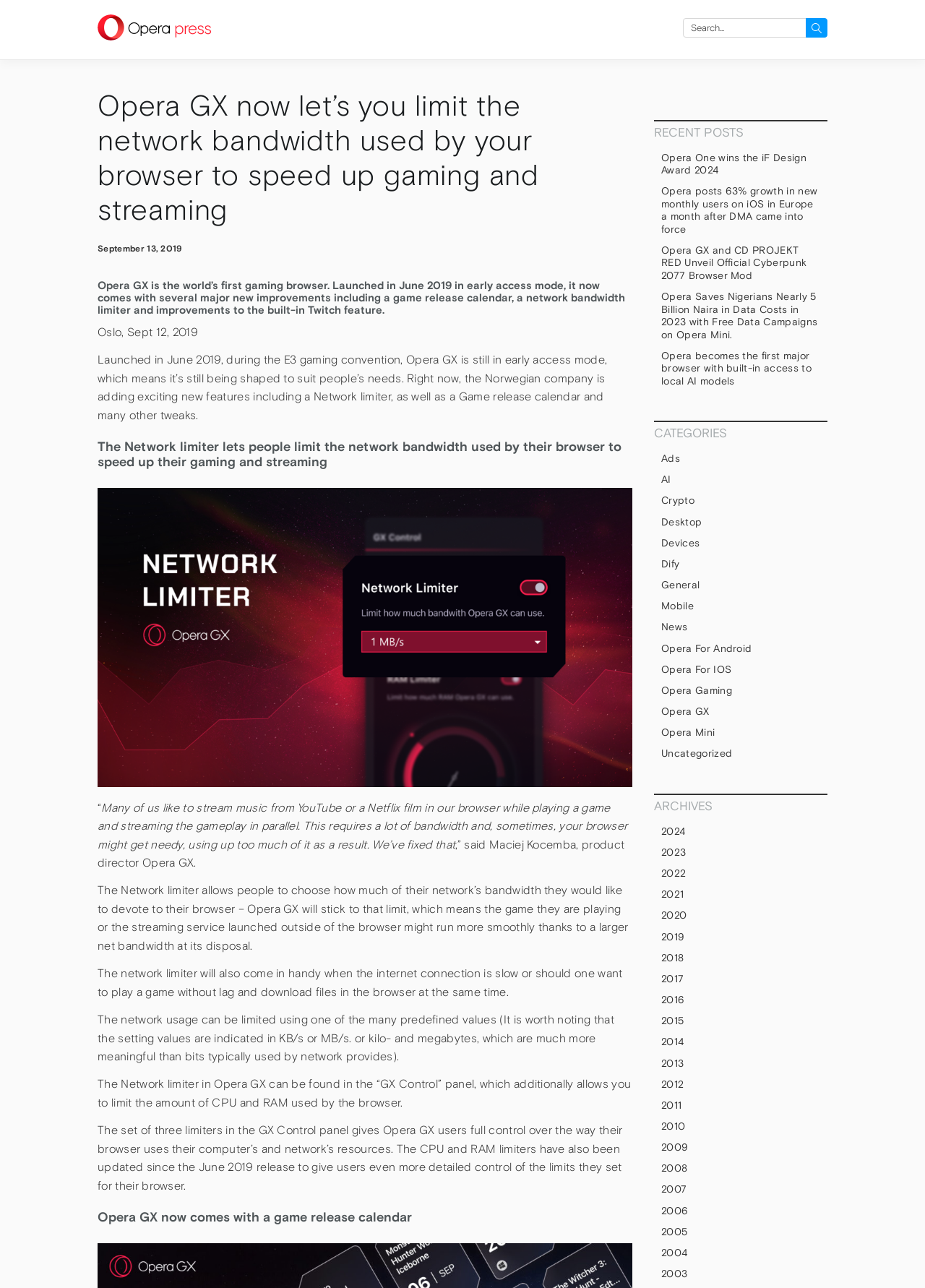Please pinpoint the bounding box coordinates for the region I should click to adhere to this instruction: "View recent posts".

[0.707, 0.093, 0.895, 0.111]